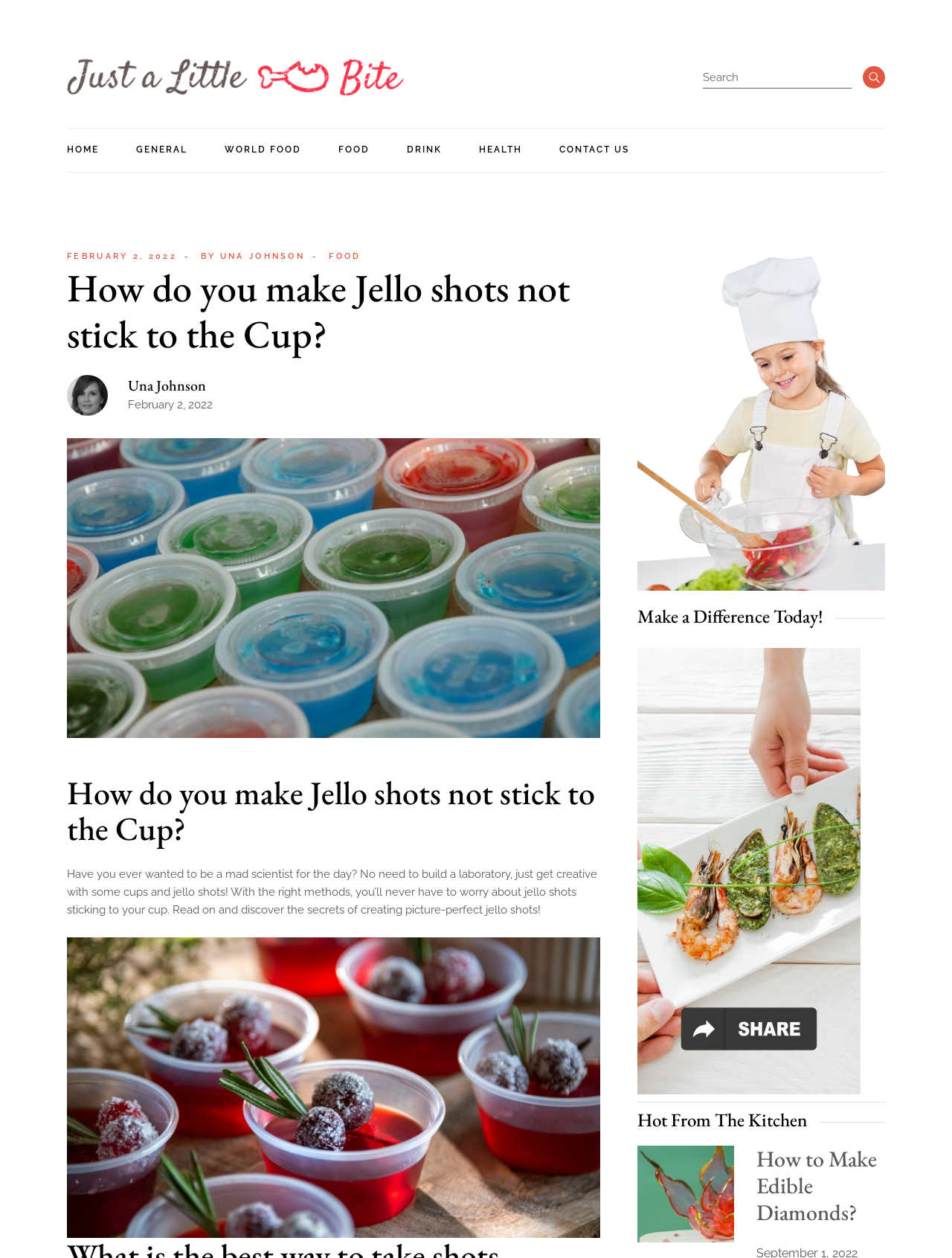Provide the bounding box coordinates of the UI element this sentence describes: "February 2, 2022".

[0.07, 0.199, 0.186, 0.209]